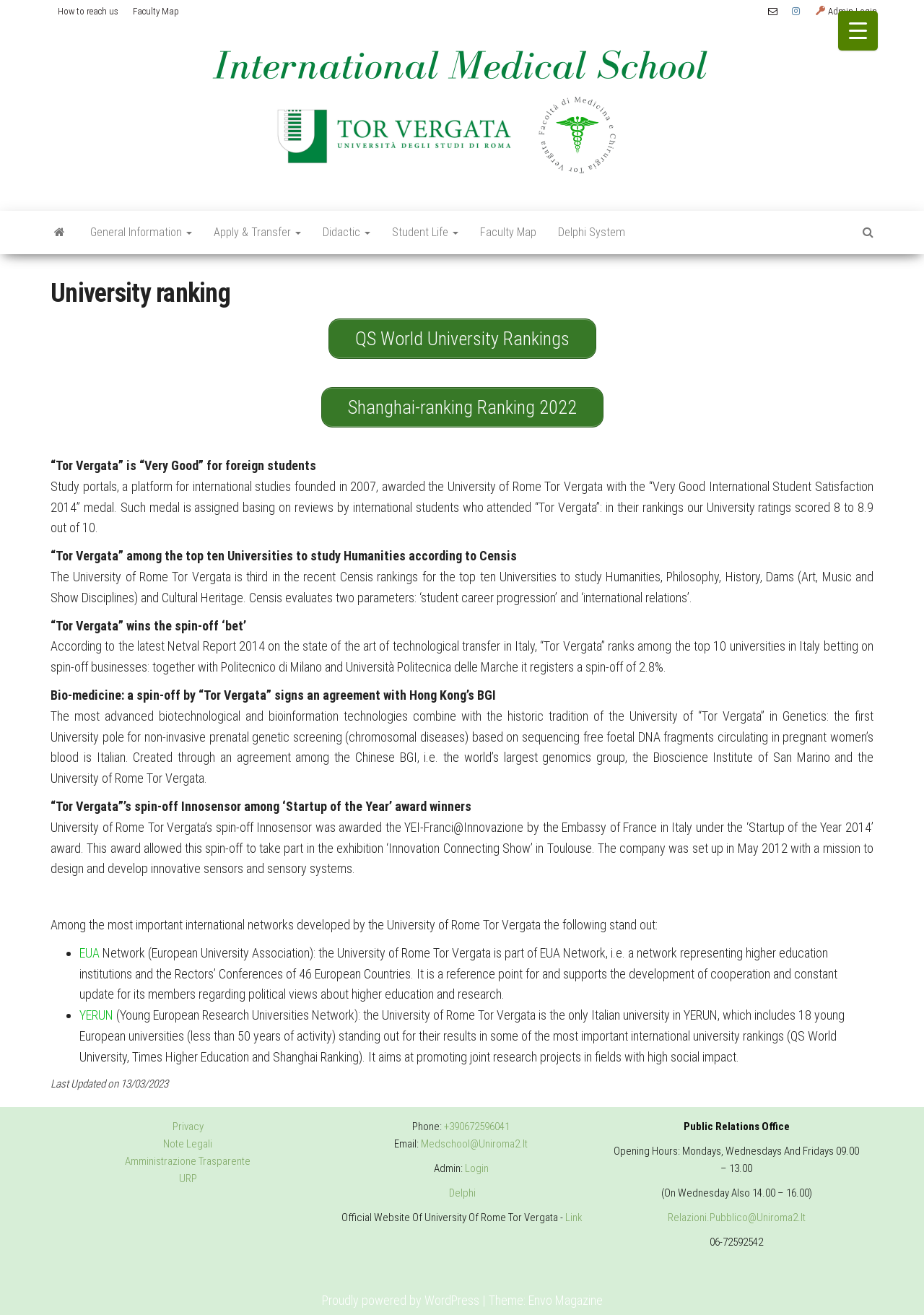Given the description of a UI element: "IMS – International Medical School", identify the bounding box coordinates of the matching element in the webpage screenshot.

[0.5, 0.148, 0.588, 0.208]